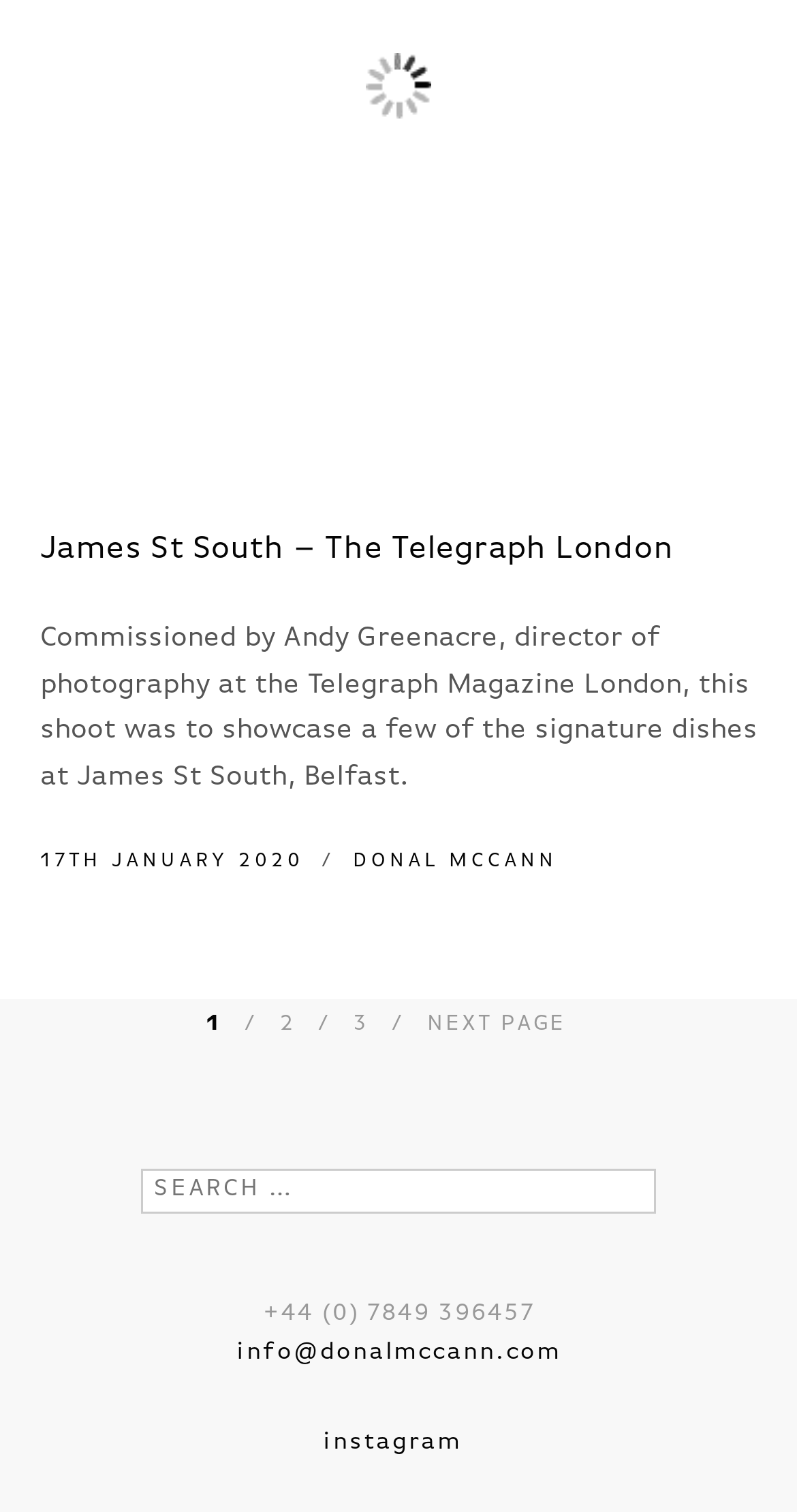Determine the bounding box coordinates in the format (top-left x, top-left y, bottom-right x, bottom-right y). Ensure all values are floating point numbers between 0 and 1. Identify the bounding box of the UI element described by: 17th January 2020

[0.05, 0.563, 0.394, 0.576]